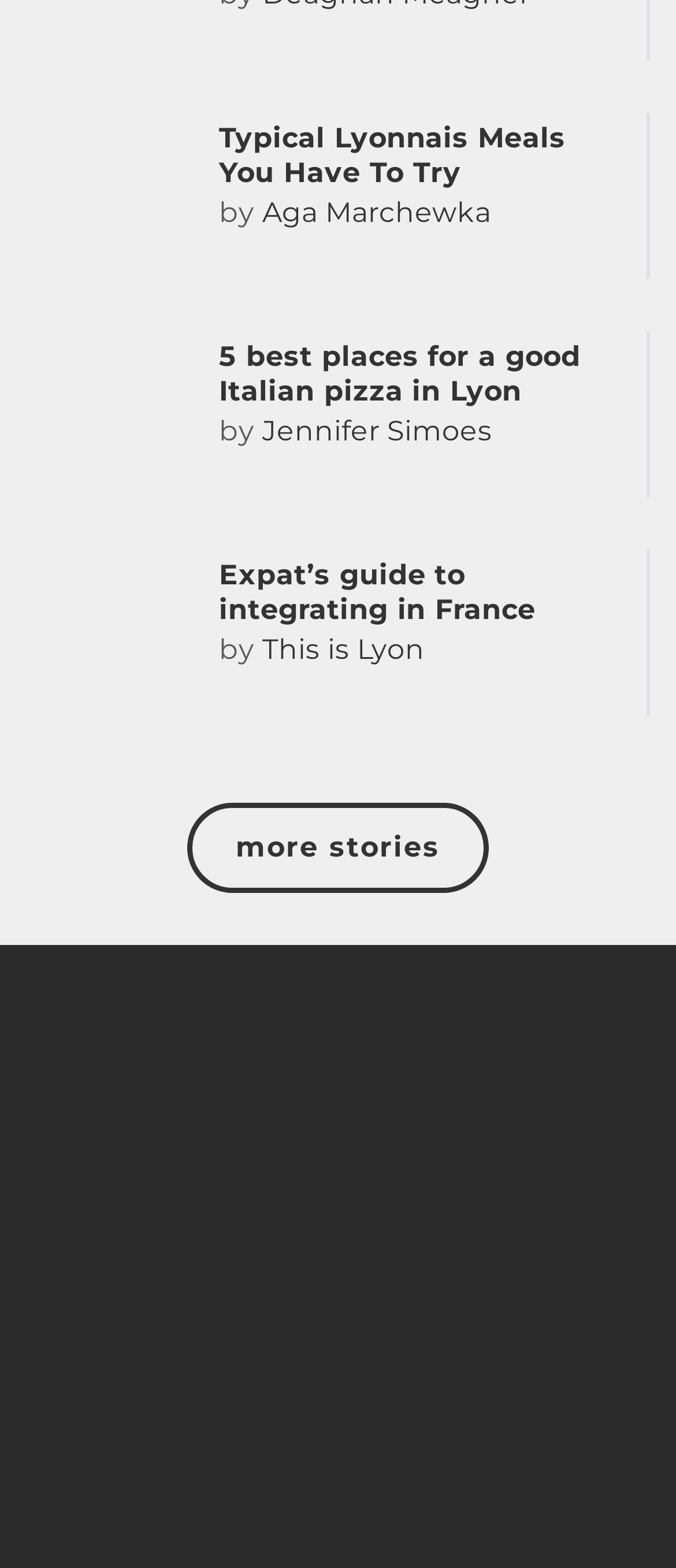Can you provide the bounding box coordinates for the element that should be clicked to implement the instruction: "Read the Expat’s guide to integrating in France"?

[0.324, 0.356, 0.792, 0.4]